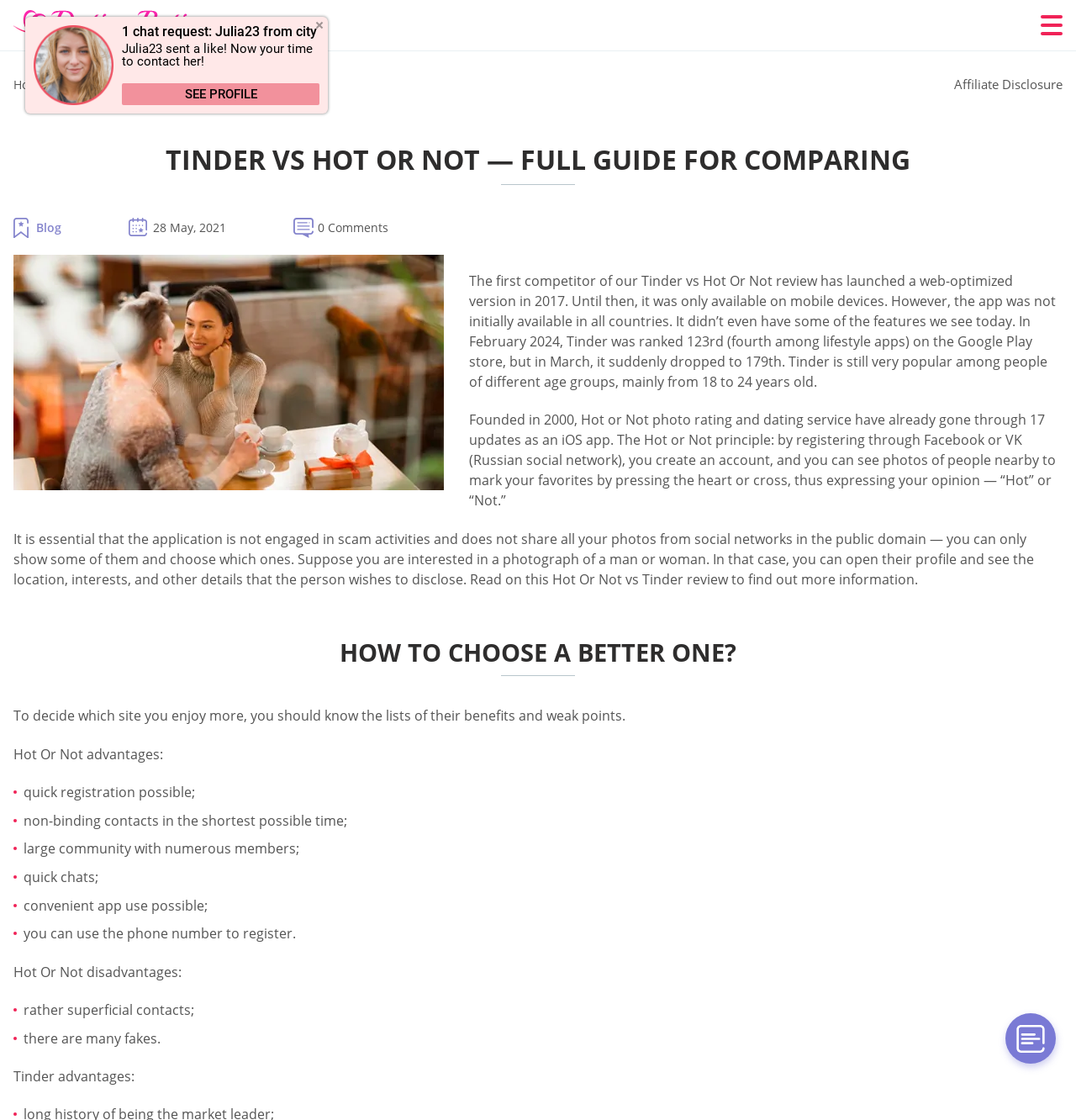Create a detailed summary of the webpage's content and design.

This webpage is a review of Tinder vs Hot Or Not, a comparison of two popular dating apps. At the top left corner, there is a link to the "Home" page, accompanied by an image of the website's logo, "datingrating.net". On the top right corner, there is a button labeled "Menu". 

Below the top navigation bar, there is a heading that reads "Tinder vs Hot Or Not" followed by a table with an "Affiliate Disclosure" notice. 

The main content of the webpage is divided into sections. The first section has a heading "TINDER VS HOT OR NOT — FULL GUIDE FOR COMPARING" and features an image related to the topic. Below the image, there are three paragraphs of text that provide an overview of Tinder's history, features, and popularity.

The next section has a heading "HOW TO CHOOSE A BETTER ONE?" and provides a comparison of the benefits and drawbacks of using Hot Or Not and Tinder. The benefits of Hot Or Not are listed as quick registration, non-binding contacts, large community, quick chats, convenient app use, and the option to register with a phone number. The drawbacks of Hot Or Not are listed as rather superficial contacts and the presence of many fake profiles. The benefits of Tinder are not explicitly listed, but there is a section for its advantages.

On the right side of the webpage, there is a chat request notification with a profile picture and a message from a user named Julia23. Below the notification, there is a link to "SEE PROFILE". At the bottom of the webpage, there is a menu with a popup control.

Overall, this webpage provides a detailed comparison of Tinder and Hot Or Not, including their features, benefits, and drawbacks, to help users decide which app is better suited to their needs.